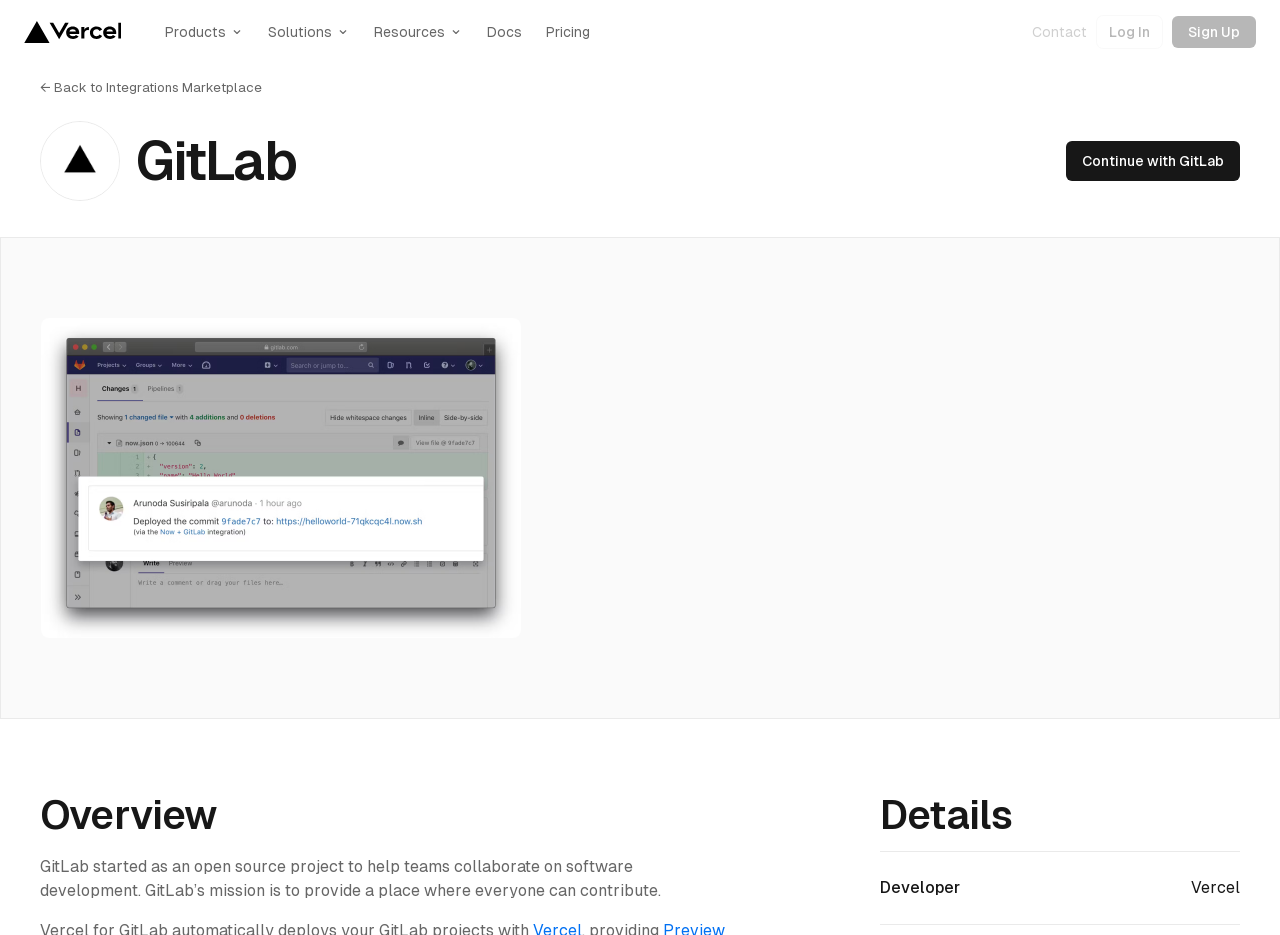Please identify the bounding box coordinates for the region that you need to click to follow this instruction: "Click on the 'Products' button".

[0.12, 0.018, 0.2, 0.05]